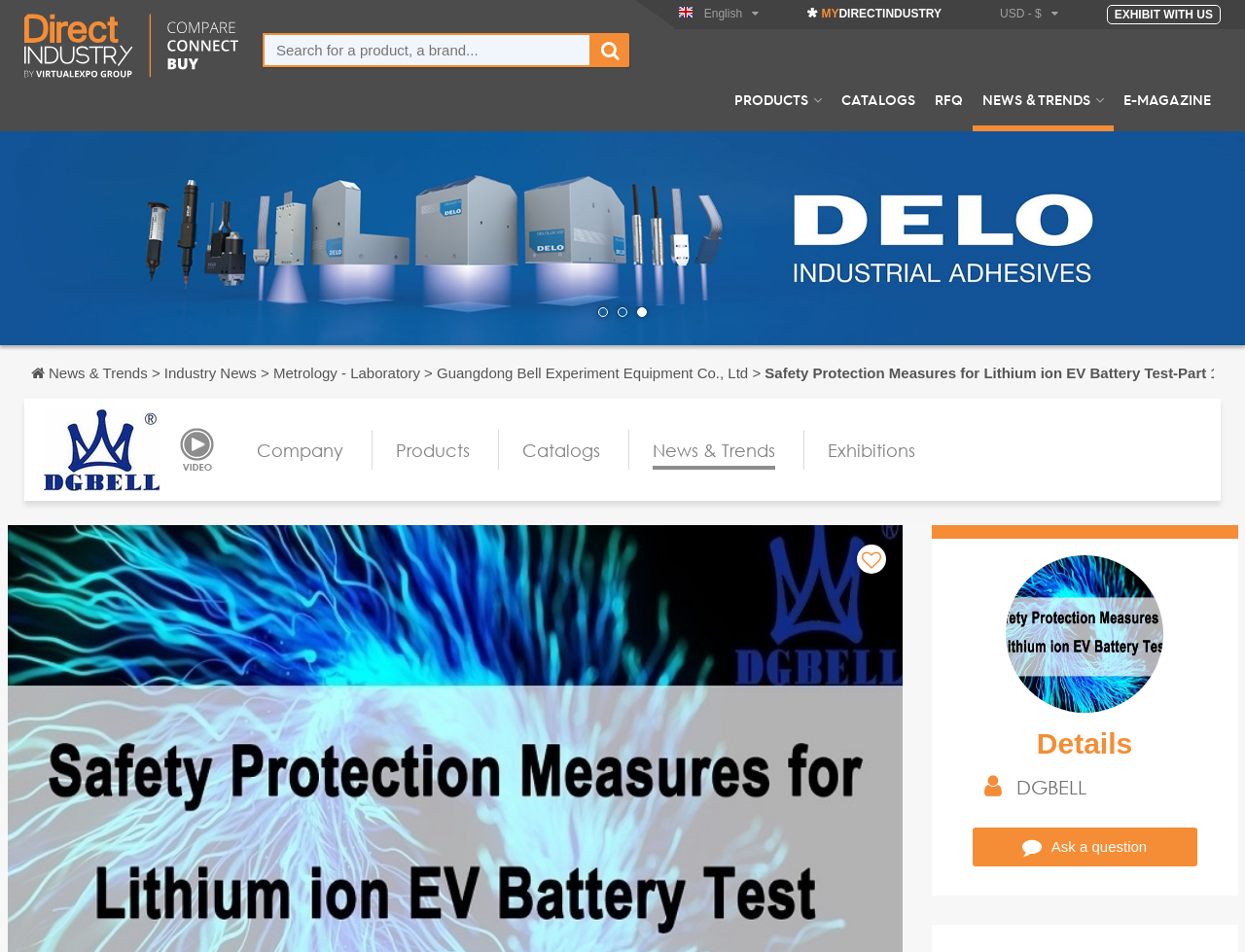Please provide a comprehensive response to the question below by analyzing the image: 
What is the search box placeholder text?

I found the search box by looking at the textbox element with the description 'Search for a product, a brand...' and autocomplete list hasPopup: menu required: False.